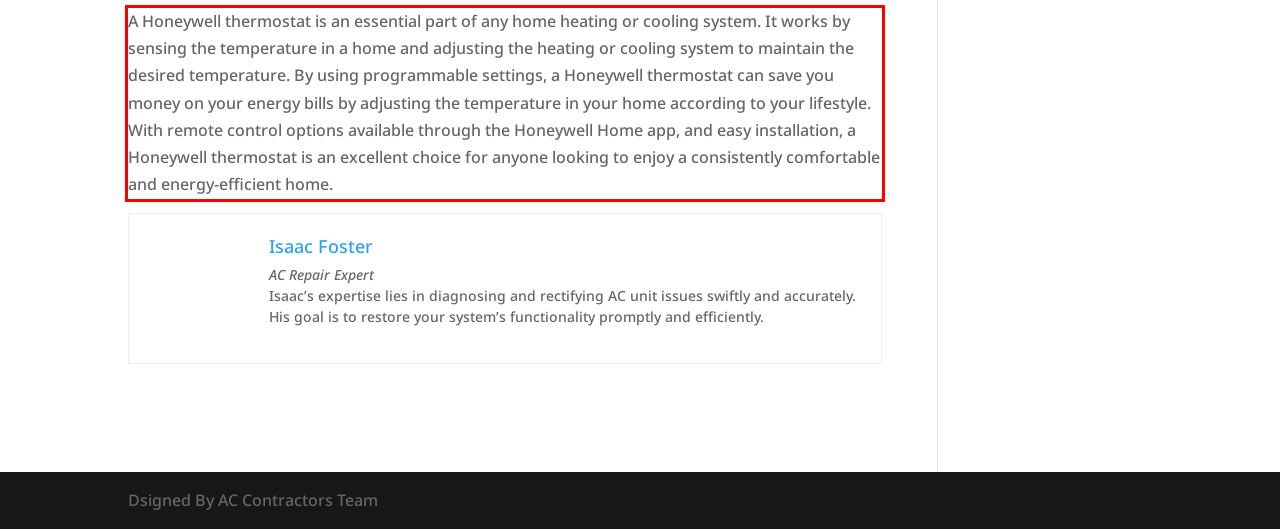Look at the webpage screenshot and recognize the text inside the red bounding box.

A Honeywell thermostat is an essential part of any home heating or cooling system. It works by sensing the temperature in a home and adjusting the heating or cooling system to maintain the desired temperature. By using programmable settings, a Honeywell thermostat can save you money on your energy bills by adjusting the temperature in your home according to your lifestyle. With remote control options available through the Honeywell Home app, and easy installation, a Honeywell thermostat is an excellent choice for anyone looking to enjoy a consistently comfortable and energy-efficient home.